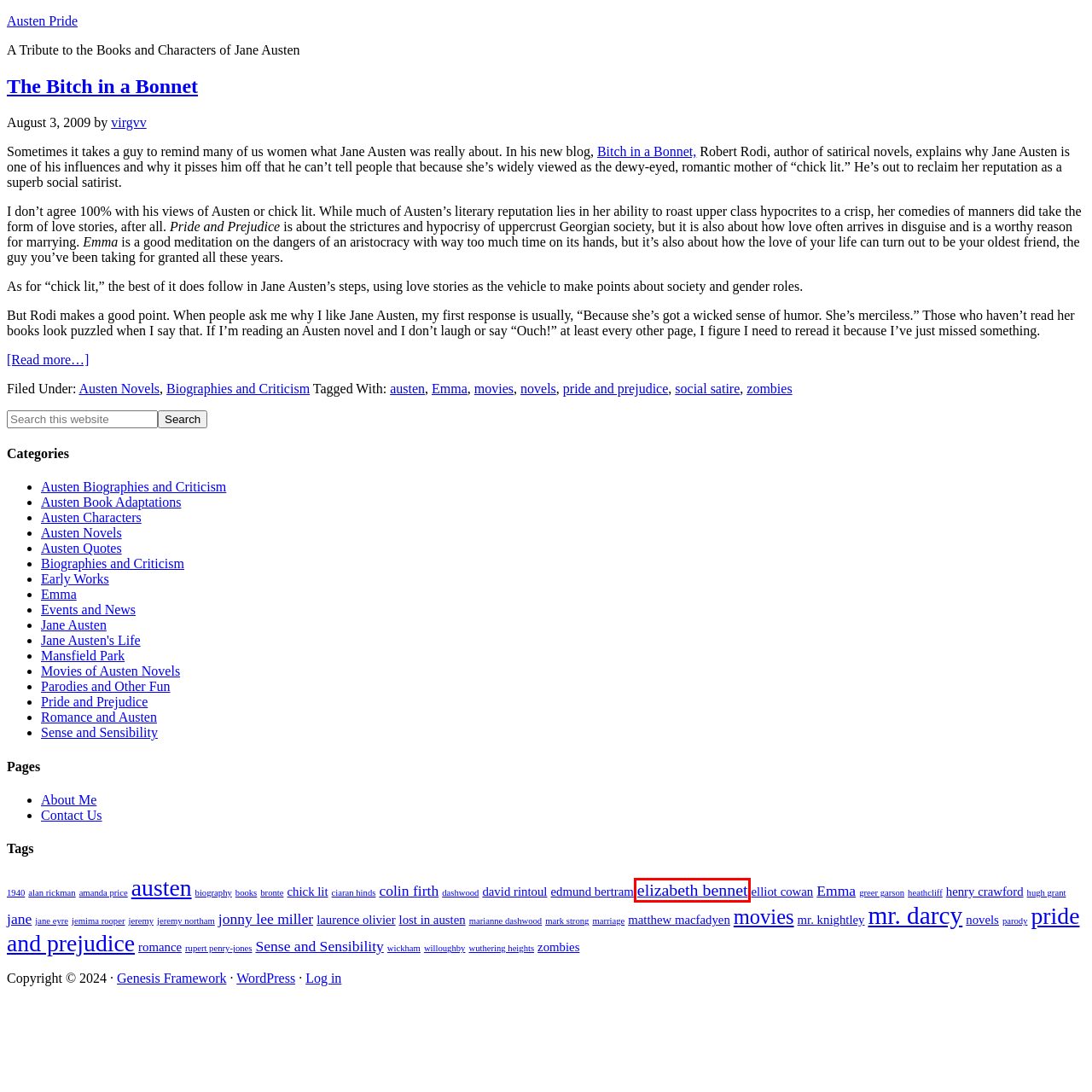Observe the screenshot of a webpage with a red bounding box around an element. Identify the webpage description that best fits the new page after the element inside the bounding box is clicked. The candidates are:
A. jeremy northam
B. Austen Novels
C. amanda price
D. Jane Austen’s Life
E. elizabeth bennet
F. colin firth
G. wickham
H. movies

E